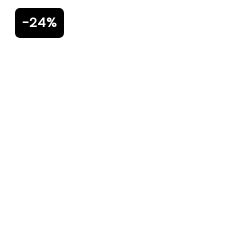Given the content of the image, can you provide a detailed answer to the question?
What is the purpose of the discount label?

The discount label is used to attract customers' attention and highlight a price reduction on items featured in the sales campaign, with the ultimate goal of encouraging purchases and enhancing the value proposition for potential buyers.